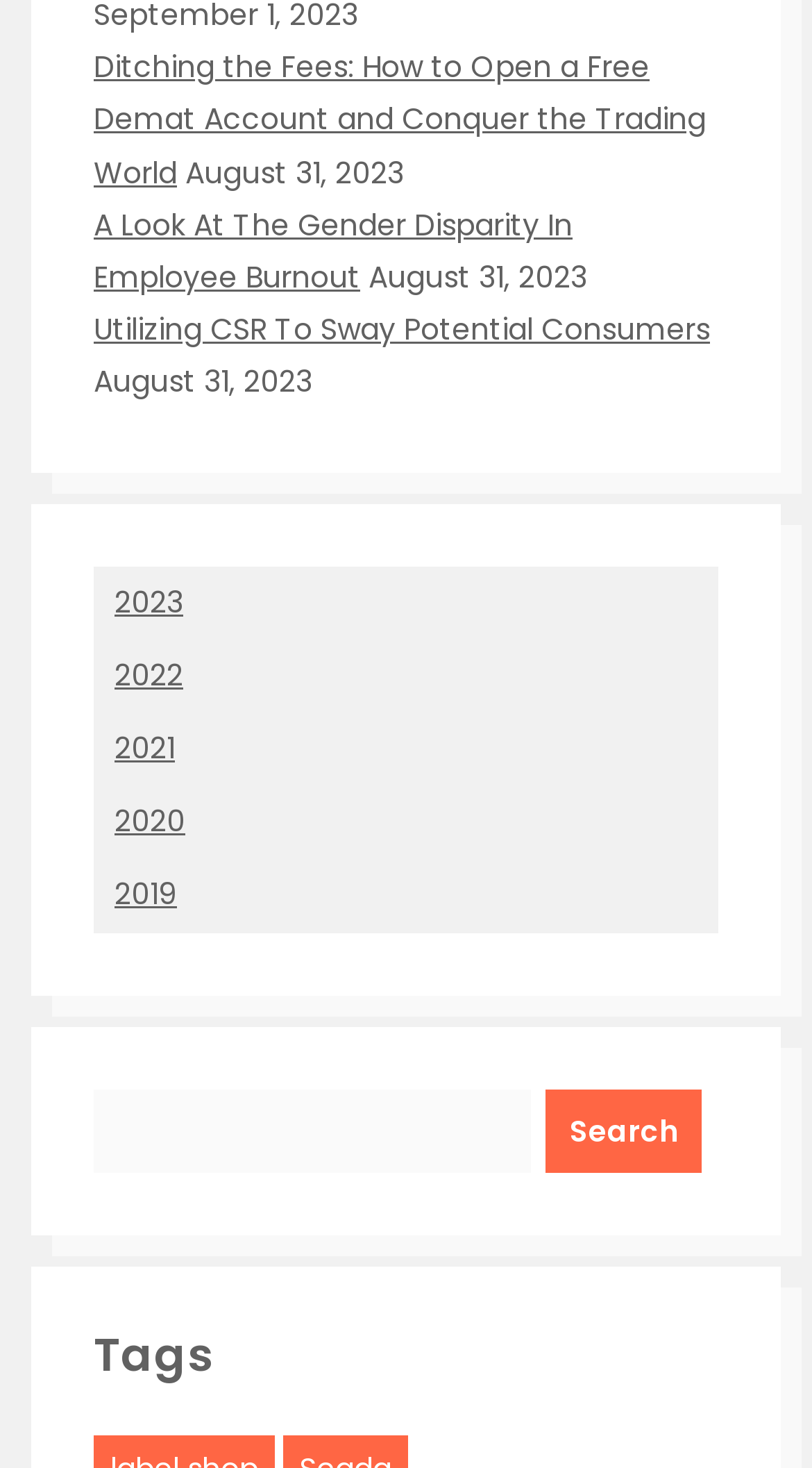Locate the bounding box coordinates of the clickable region necessary to complete the following instruction: "Go to Fashiontips". Provide the coordinates in the format of four float numbers between 0 and 1, i.e., [left, top, right, bottom].

None